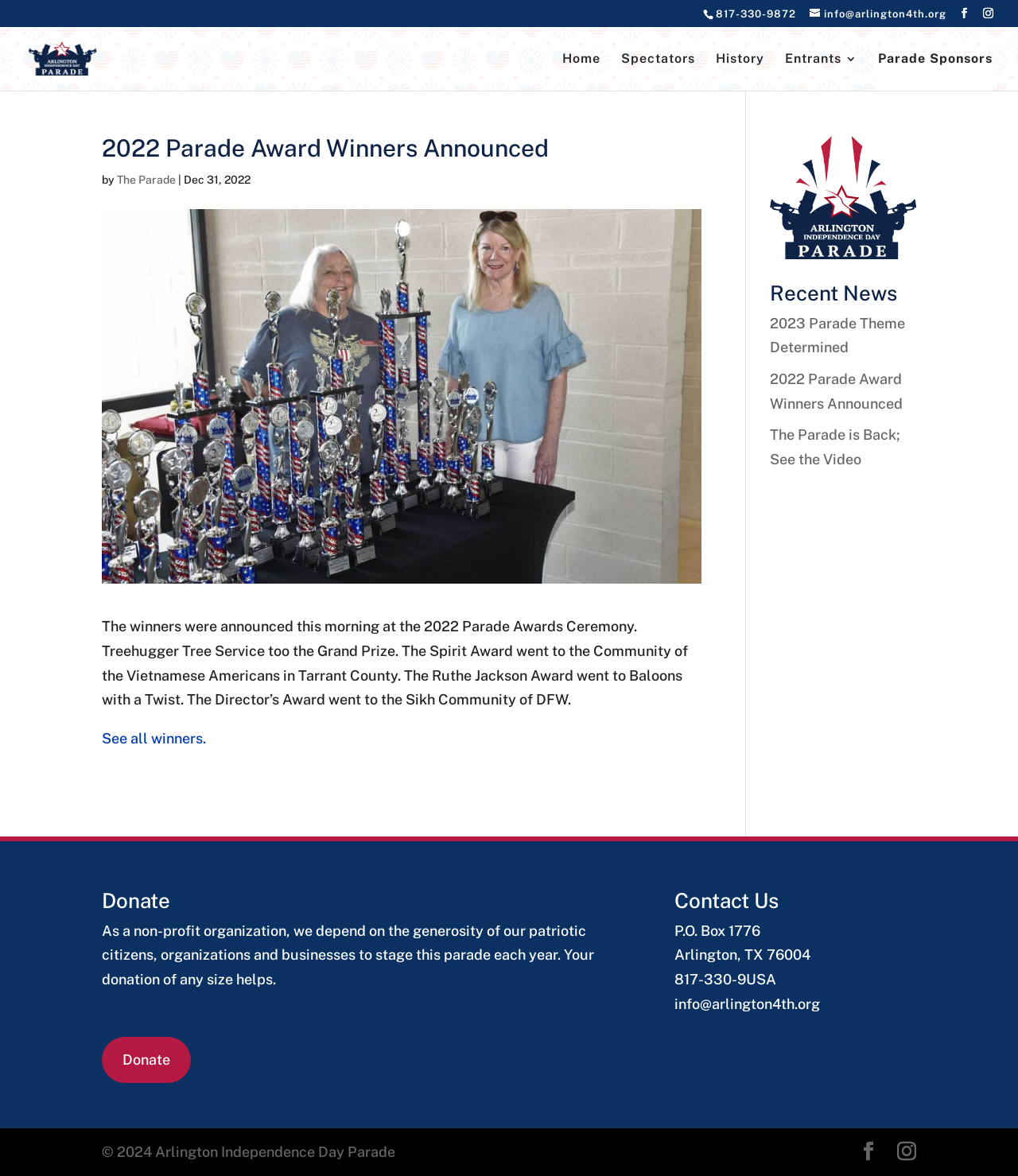Determine the bounding box coordinates of the target area to click to execute the following instruction: "Donate to the Arlington Independence Day Parade."

[0.1, 0.882, 0.187, 0.921]